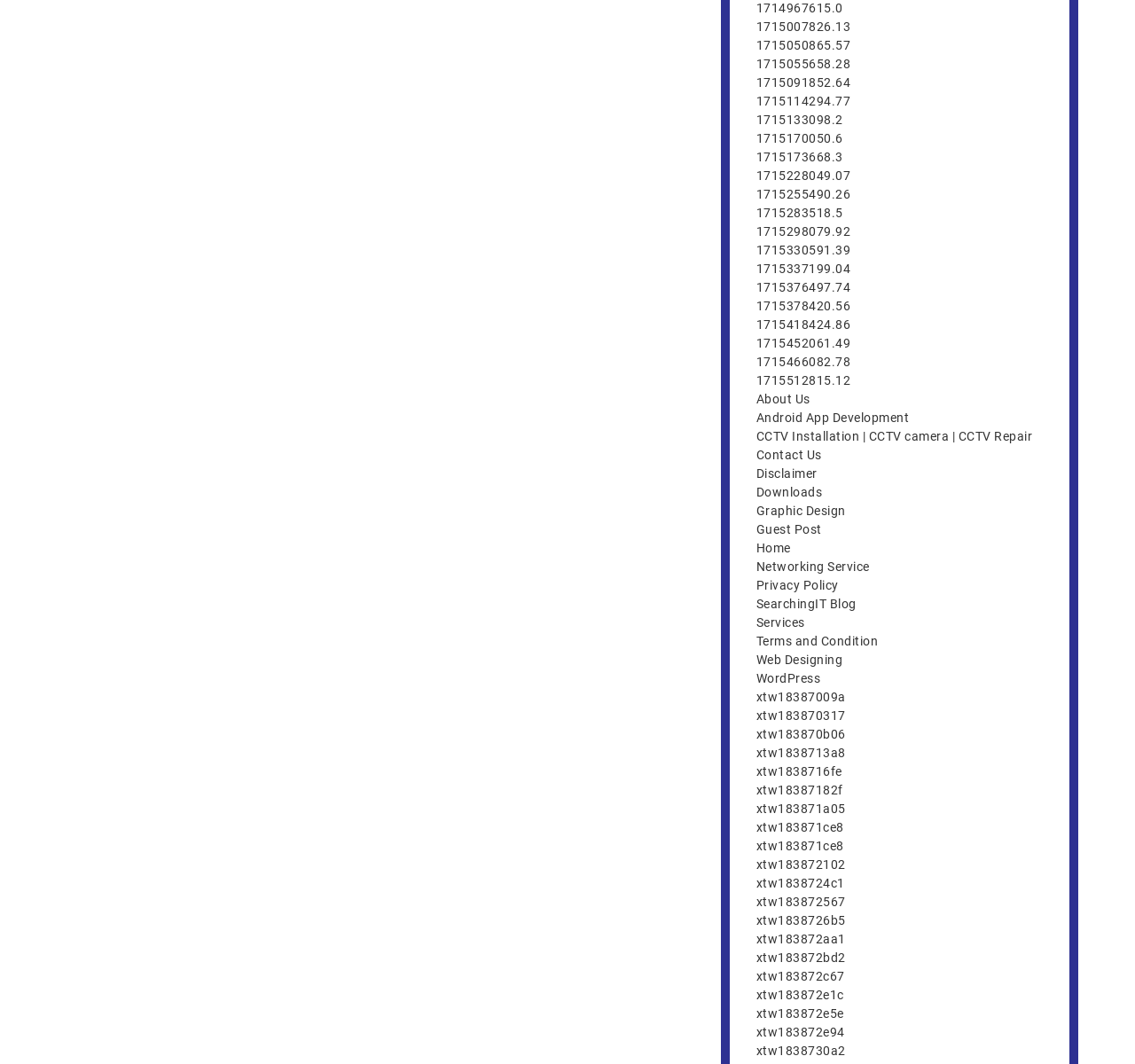Based on the image, please respond to the question with as much detail as possible:
What type of content is available on the 'SearchingIT Blog' page?

Based on the name 'SearchingIT Blog', it can be inferred that the page contains blog posts related to IT services or technology.